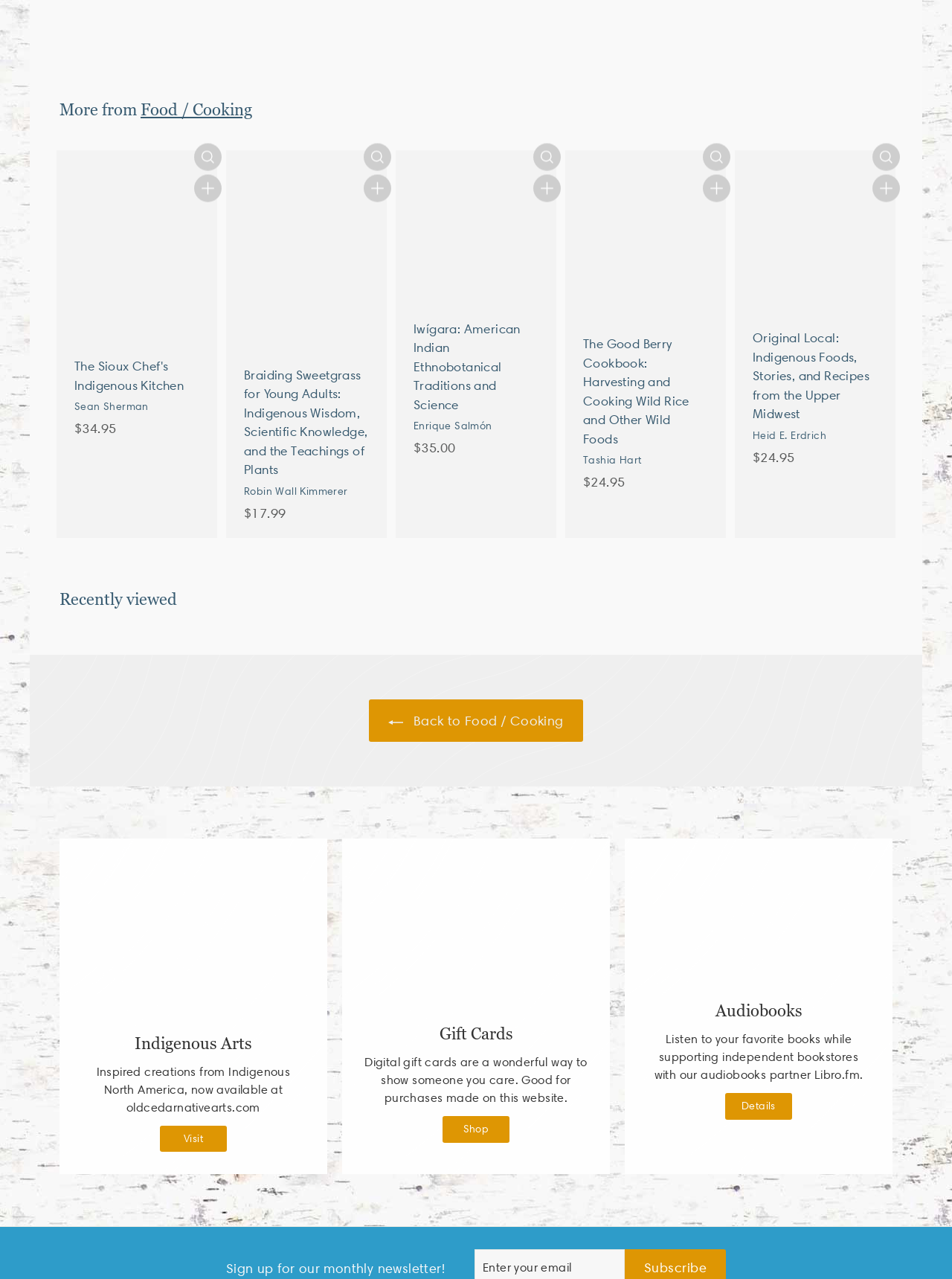Extract the bounding box coordinates for the UI element described by the text: "import 'components/icon'; Add to cart". The coordinates should be in the form of [left, top, right, bottom] with values between 0 and 1.

[0.56, 0.139, 0.589, 0.16]